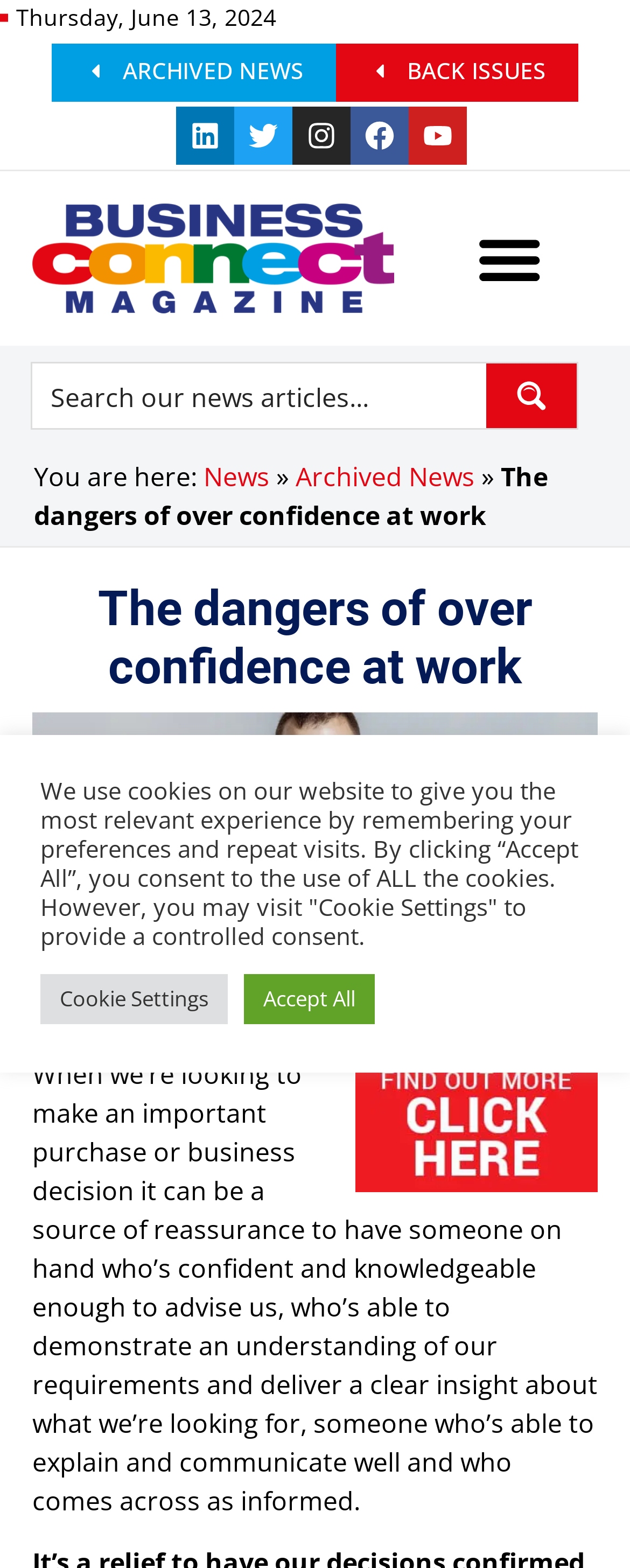Illustrate the webpage with a detailed description.

This webpage appears to be an article from Business Connect Magazine, with the title "The dangers of over confidence at work". At the top of the page, there is a date "Thursday, June 13, 2024" and links to "ARCHIVED NEWS" and "BACK ISSUES". Below these links, there are social media icons for Linkedin, Twitter, Instagram, Facebook, and Youtube.

On the top right side of the page, there is a navigation menu labeled "Menu" with a toggle button. Next to the menu, there is a search form with a search input box and a magnifier button.

The main content of the page starts with a breadcrumb trail indicating the current location, "You are here: News » Archived News". Below this, there is a heading with the title of the article, accompanied by an image of a confident guy. The article text begins with a paragraph describing the importance of having someone confident and knowledgeable to advise on important purchases or business decisions.

At the bottom of the page, there is a cookie policy notification with buttons to "Accept All" or visit "Cookie Settings" to provide controlled consent.